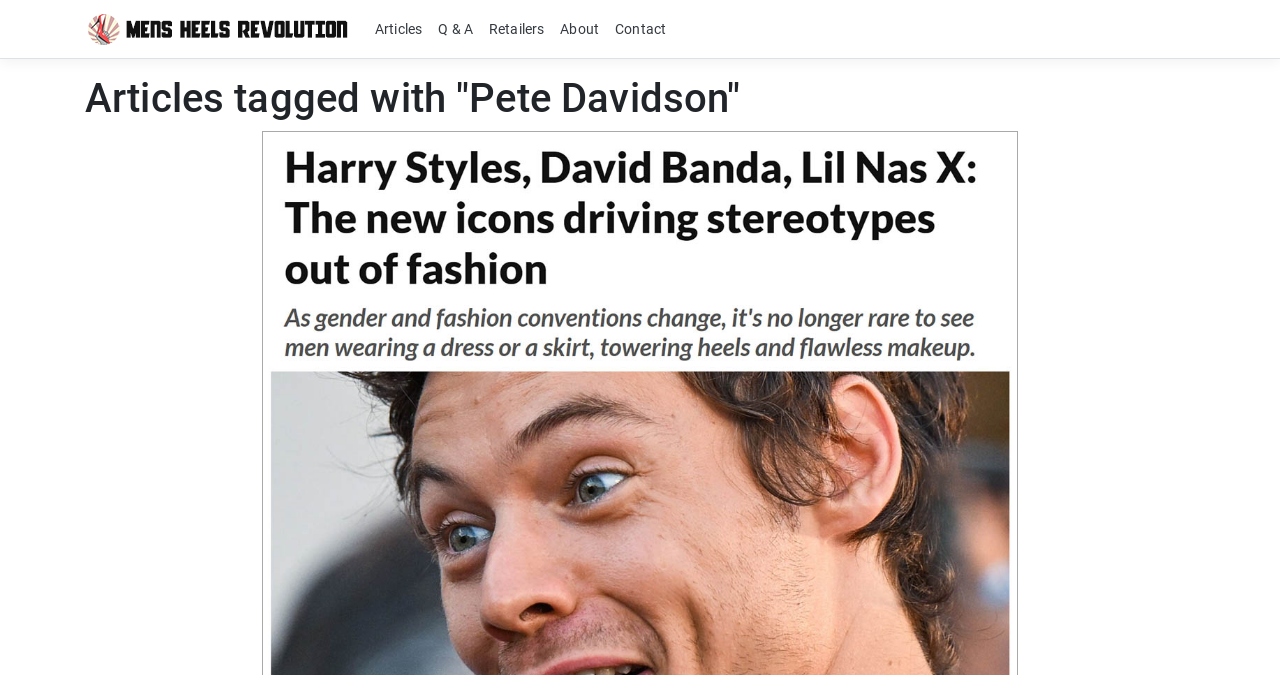How many main navigation links are there?
Use the screenshot to answer the question with a single word or phrase.

5